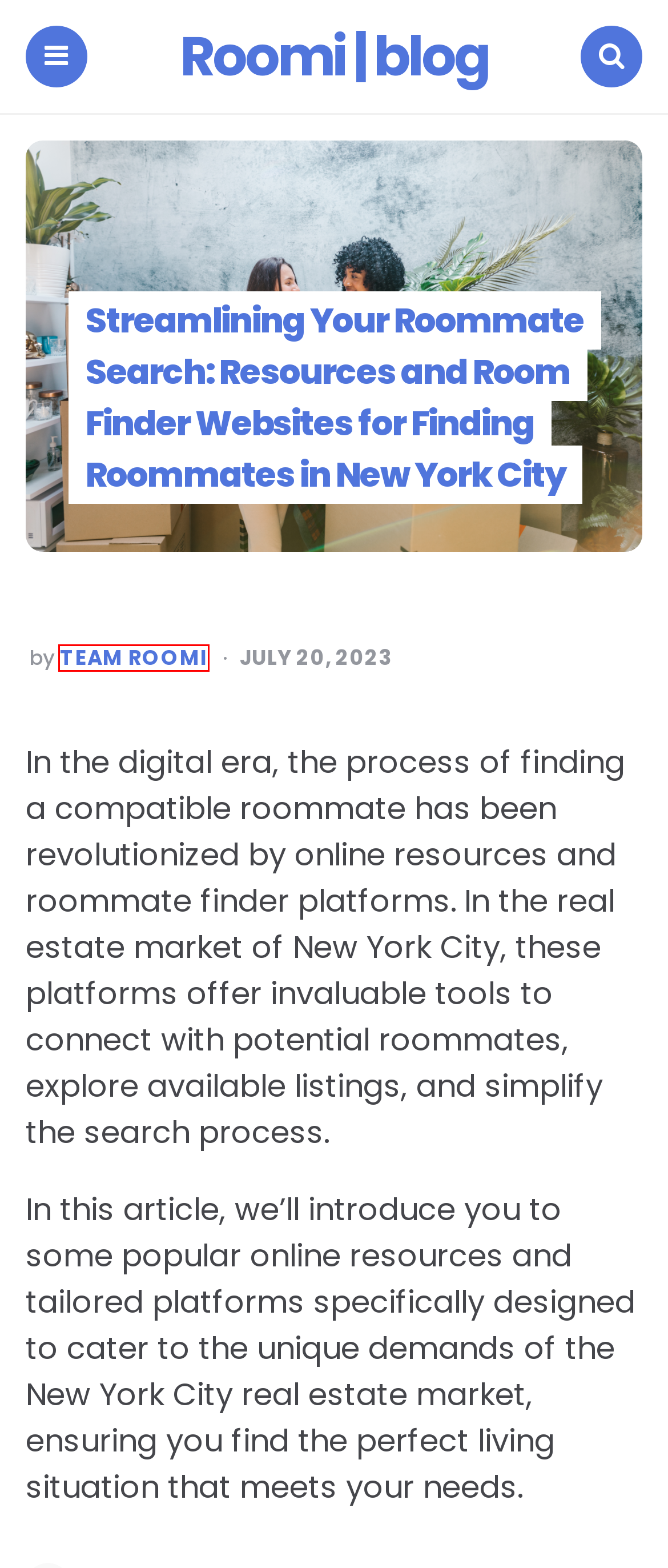Given a webpage screenshot with a UI element marked by a red bounding box, choose the description that best corresponds to the new webpage that will appear after clicking the element. The candidates are:
A. Blog | Apartment Hacks | Co-living | Lifestyle | Roomi
B. 5 Best Apps To Find A Roommate In NYC for 2024 | Roomi
C. Team Roomi, Author at Roomi | blog
D. Roomi vs. Silvernest: Which Is The Best Roommate Finder? | Roomi
E. FAQs | Roomi | blog
F. Press | Roomi | blog
G. Exploring the Daily Lives of Roommates: Neighborhoods in New York City | Roomi | blog
H. US Archives | Roomi | blog

C